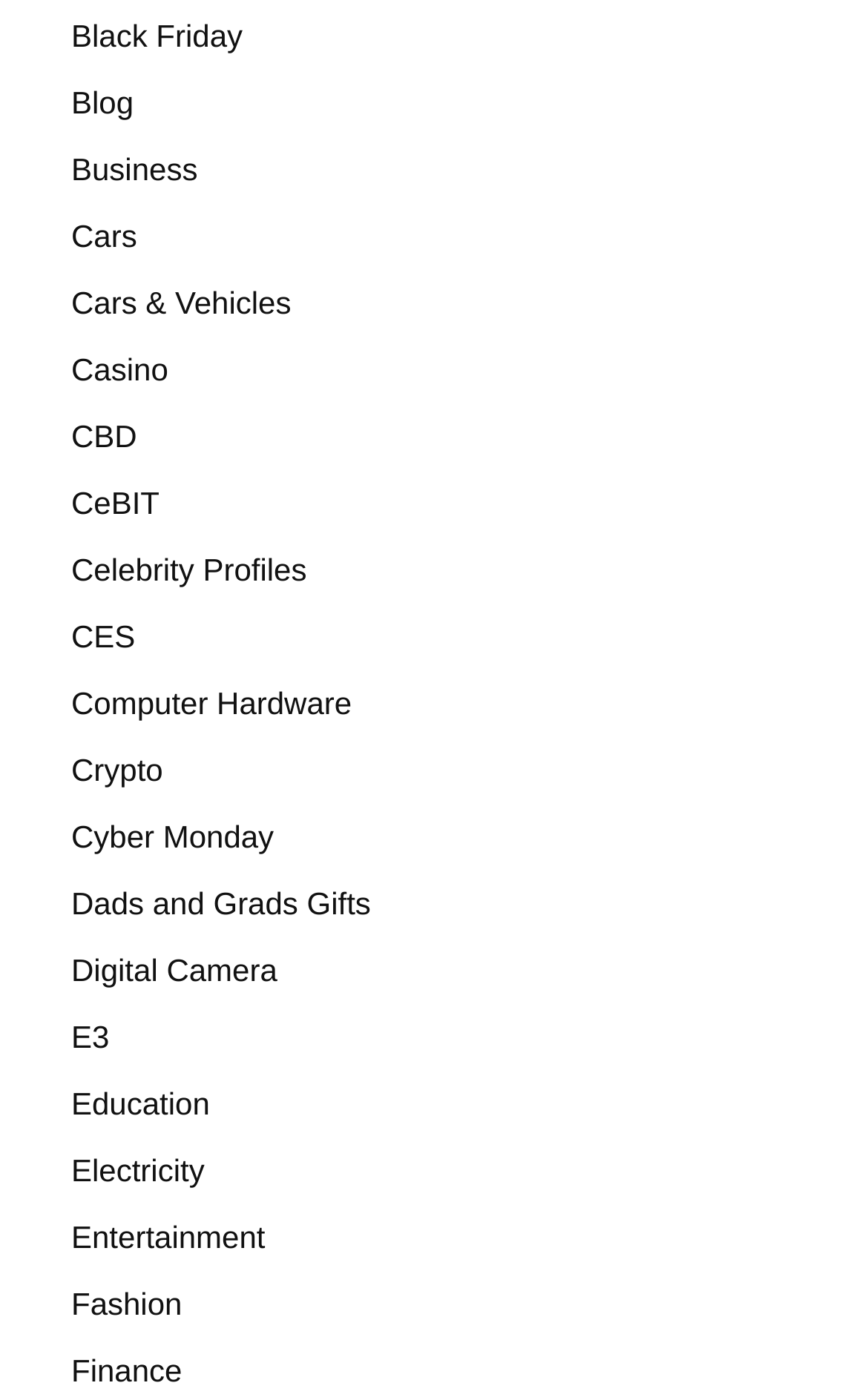Identify the bounding box for the UI element specified in this description: "Cars & Vehicles". The coordinates must be four float numbers between 0 and 1, formatted as [left, top, right, bottom].

[0.082, 0.203, 0.335, 0.229]